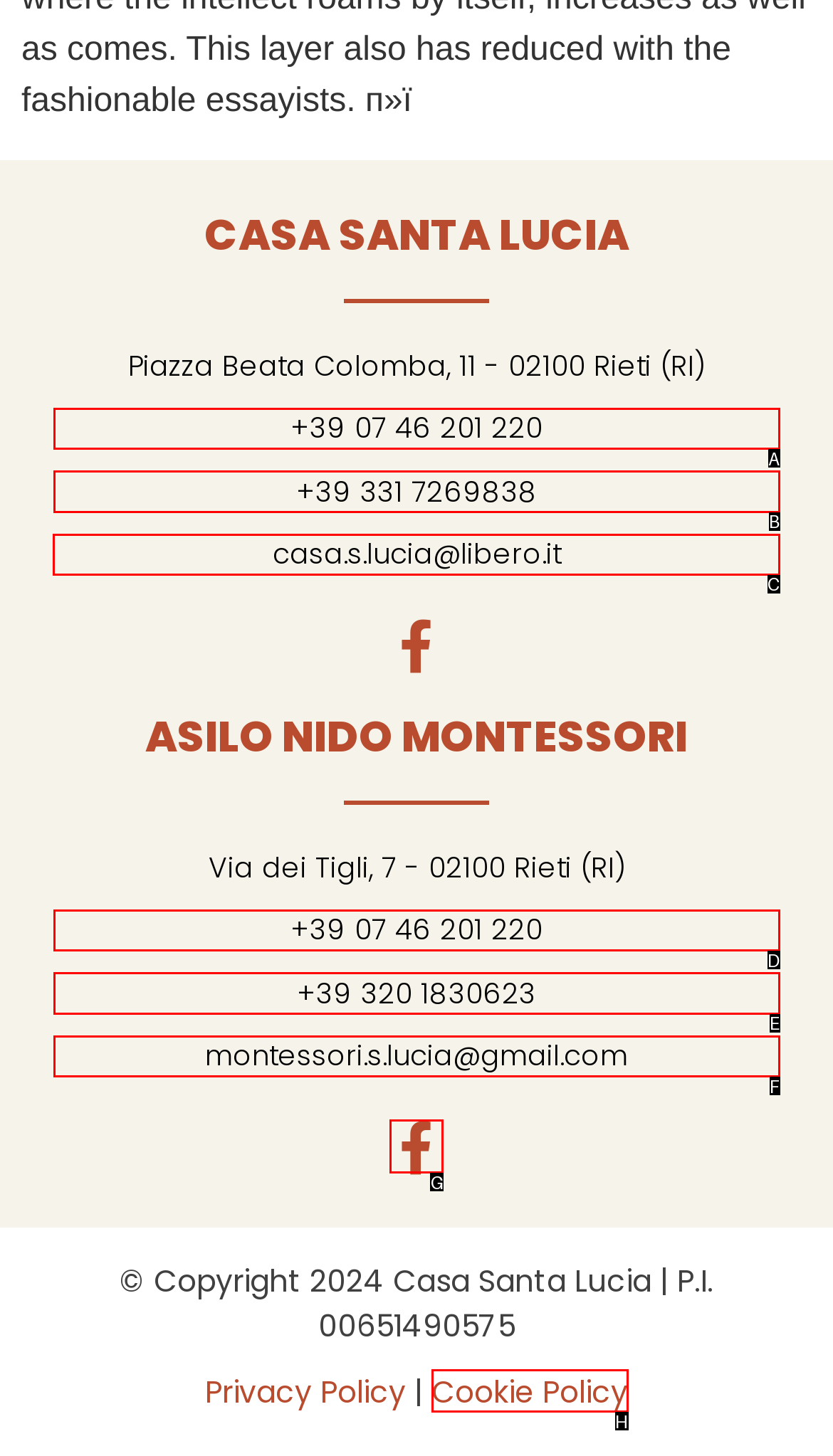Identify the correct UI element to click to achieve the task: View posts tagged with Blackberry.
Answer with the letter of the appropriate option from the choices given.

None